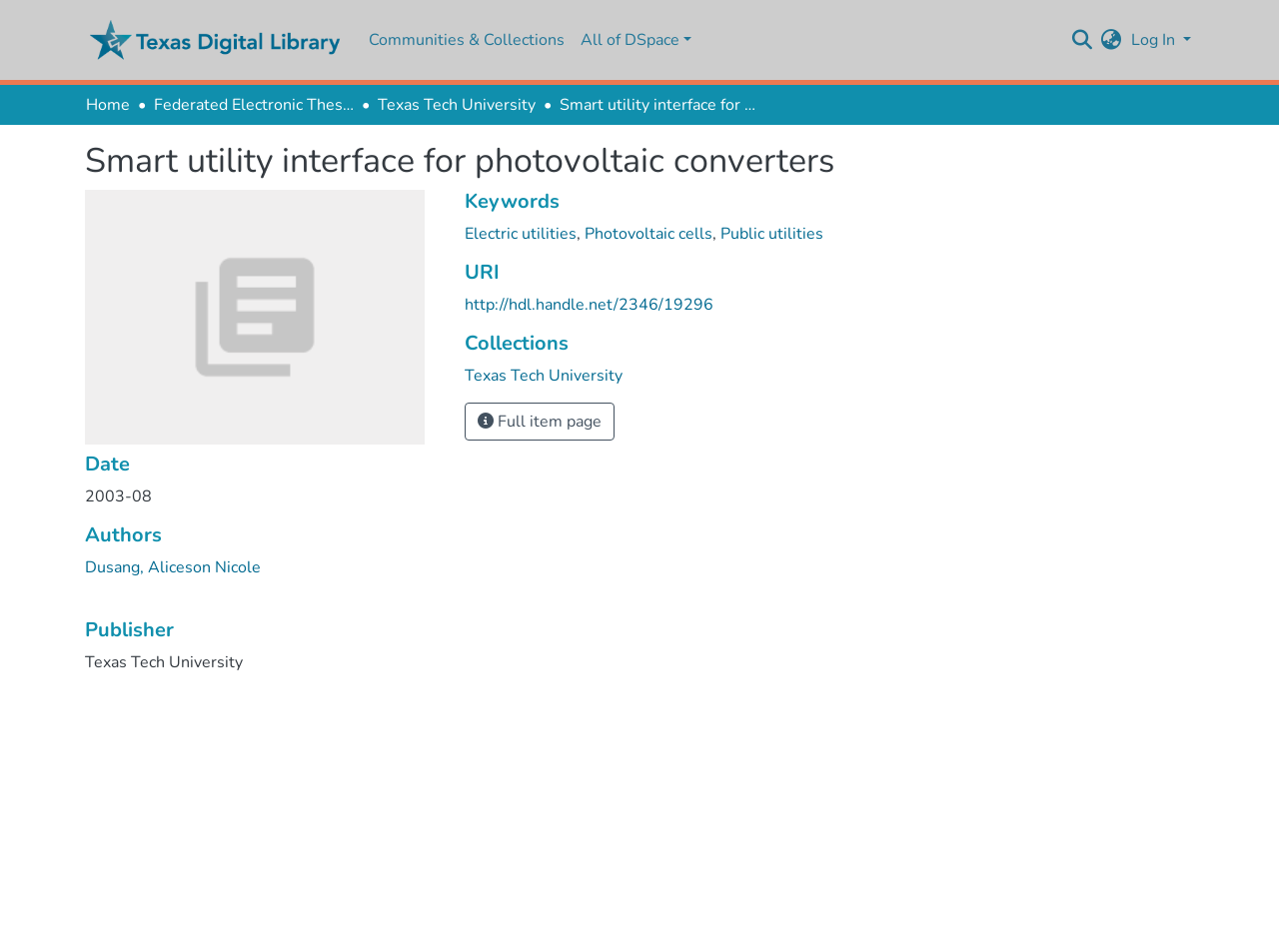What is the date associated with the 'Smart utility interface for photovoltaic converters'?
Using the screenshot, give a one-word or short phrase answer.

2003-08